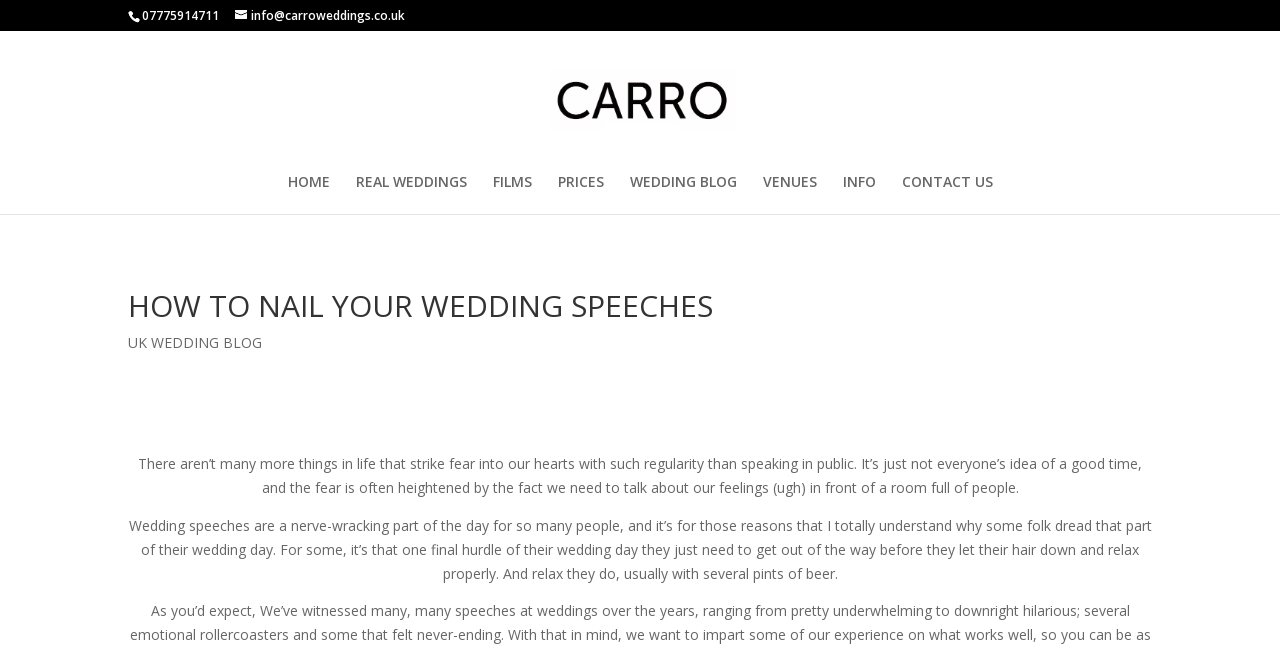Write an elaborate caption that captures the essence of the webpage.

The webpage is about wedding speeches and appears to be a blog post from CARRO Weddings. At the top, there is a phone number "0775914711" and an email address "info@carroweddings.co.uk" on the left side, followed by a link to the CARRO Weddings website with a corresponding logo image. 

Below these elements, there is a navigation menu with links to different sections of the website, including "HOME", "REAL WEDDINGS", "FILMS", "PRICES", "WEDDING BLOG", "VENUES", "INFO", and "CONTACT US". 

The main content of the webpage starts with a heading "HOW TO NAIL YOUR WEDDING SPEECHES" in the middle of the page. Below the heading, there is a link to "UK WEDDING BLOG" on the left side. 

The main article begins with a paragraph of text that discusses the fear of public speaking, especially when it comes to expressing emotions in front of a crowd. The text continues with another paragraph that talks about how wedding speeches can be a nerve-wracking part of the wedding day for many people.